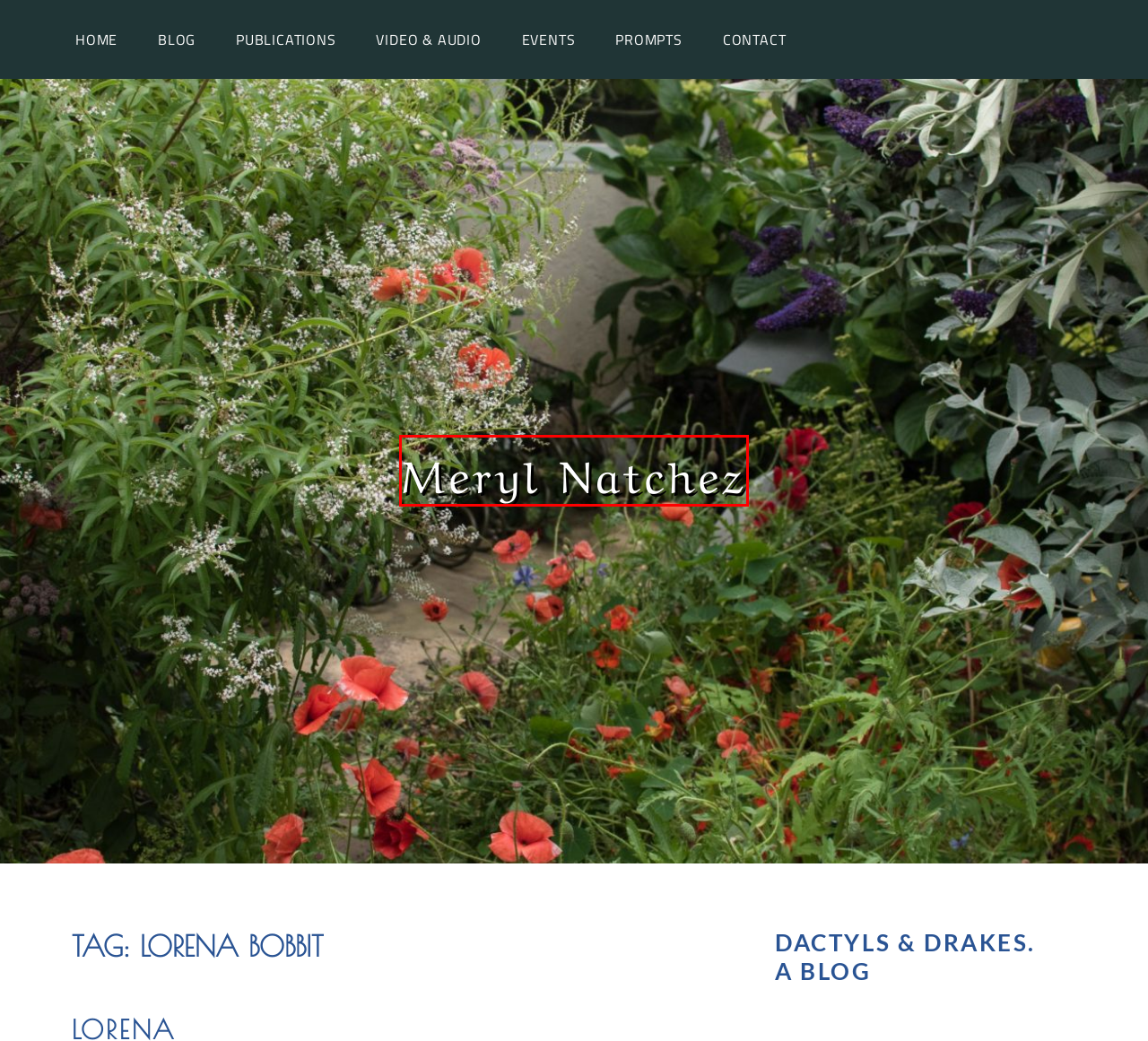You are given a screenshot of a webpage with a red rectangle bounding box around an element. Choose the best webpage description that matches the page after clicking the element in the bounding box. Here are the candidates:
A. Home - Meryl Natchez
B. Blog - Meryl Natchez
C. Prompts - Meryl Natchez
D. Publications - Meryl Natchez
E. Uncategorized - Meryl Natchez
F. Video & Audio - Meryl Natchez
G. Events - Meryl Natchez
H. November, 2022 - Meryl Natchez

A